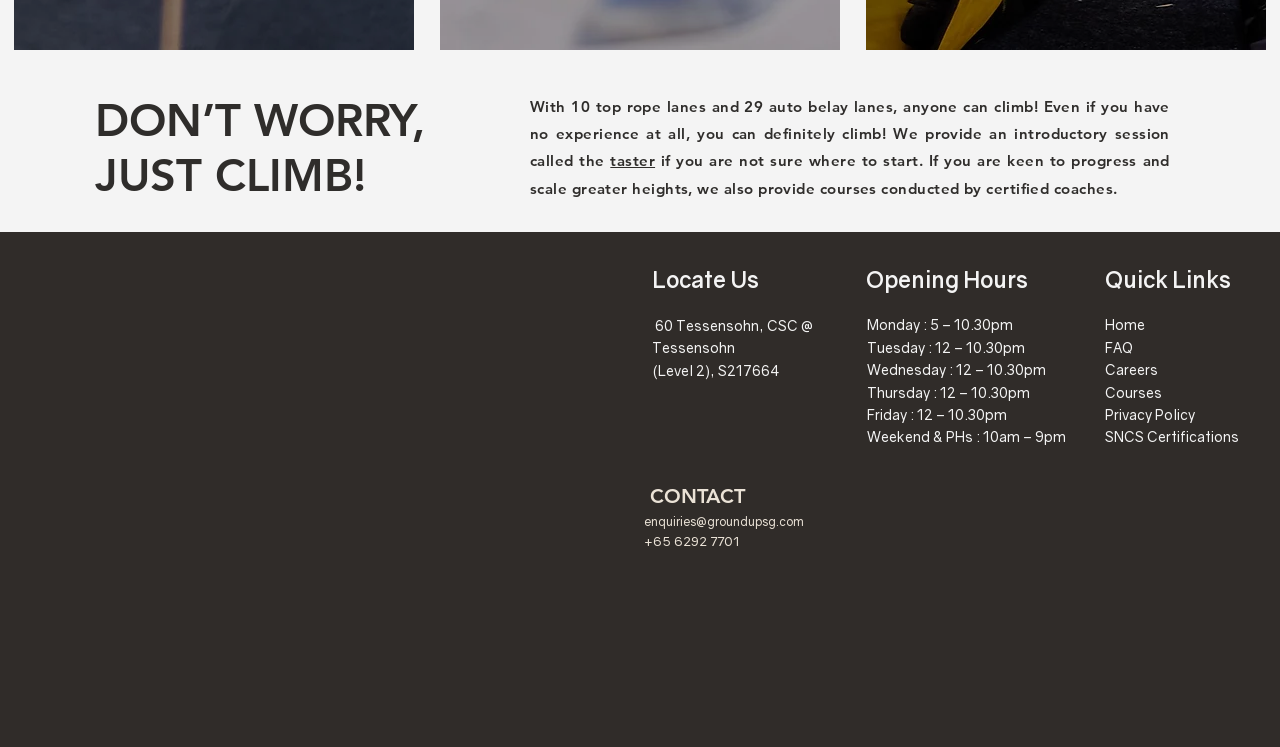Given the description "aria-label="Google Maps" title="Google Maps"", provide the bounding box coordinates of the corresponding UI element.

[0.003, 0.356, 0.497, 0.758]